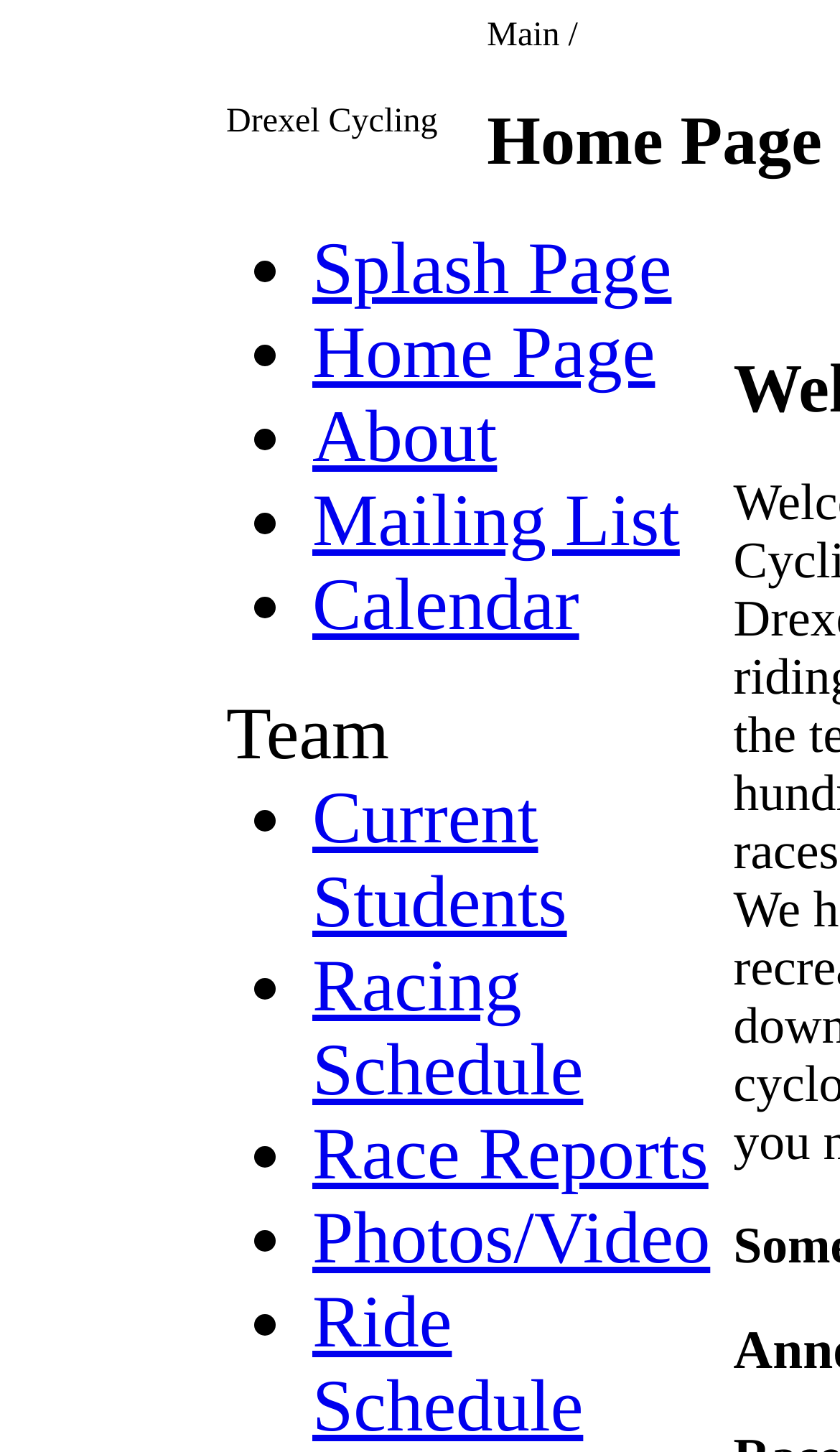Is there a way to contact the team?
Using the image as a reference, give a one-word or short phrase answer.

Yes, through Mailing List